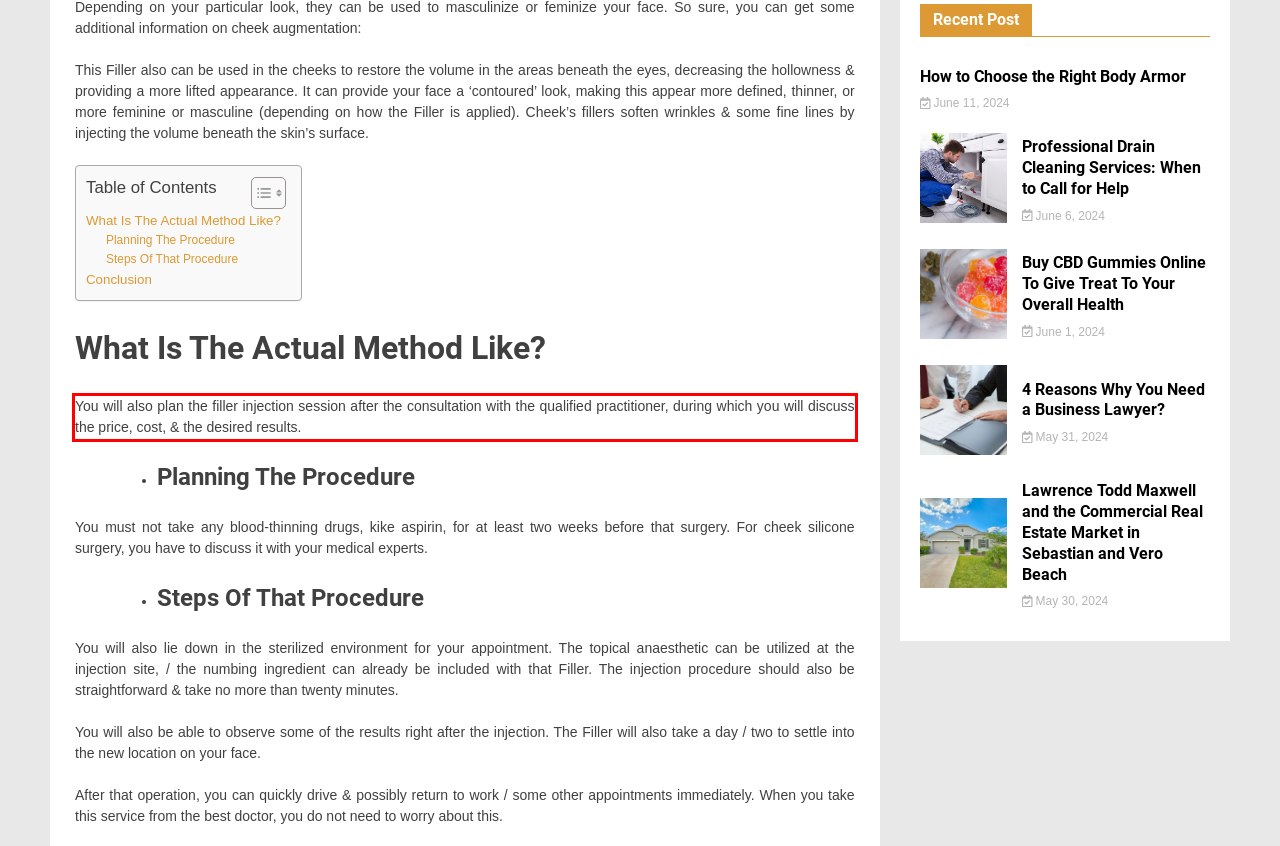You have a screenshot of a webpage with a red bounding box. Identify and extract the text content located inside the red bounding box.

You will also plan the filler injection session after the consultation with the qualified practitioner, during which you will discuss the price, cost, & the desired results.